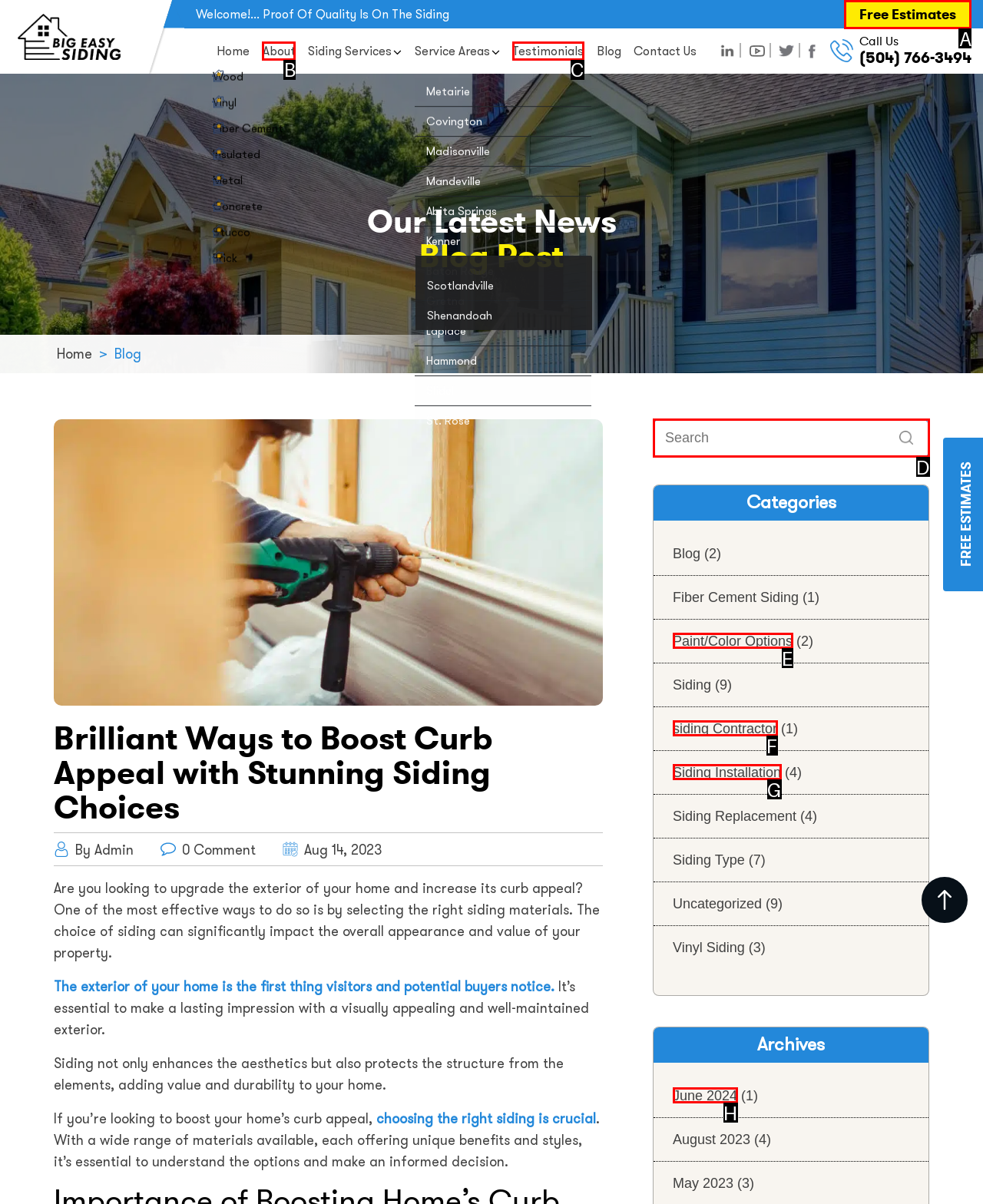Given the task: Click on the 'Free Estimates' link, point out the letter of the appropriate UI element from the marked options in the screenshot.

A